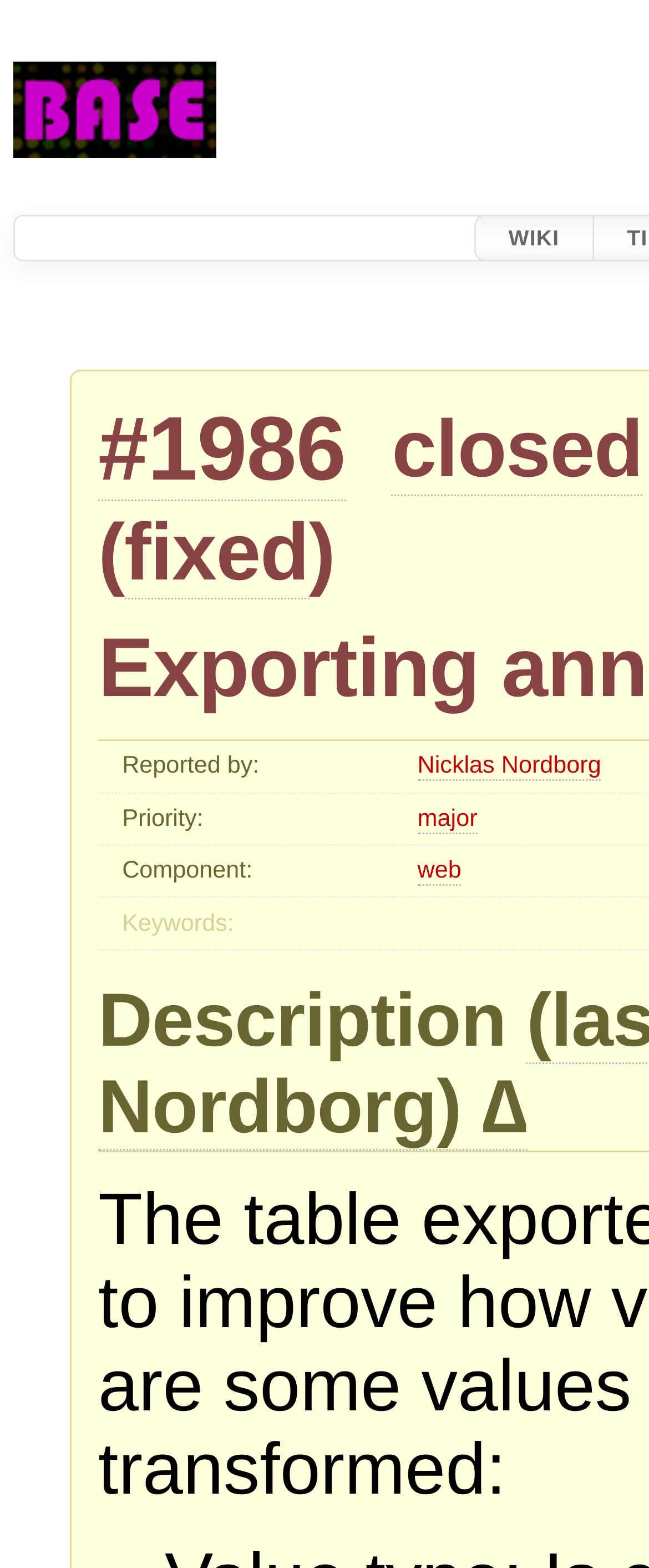Give the bounding box coordinates for the element described by: "Nicklas Nordborg".

[0.643, 0.48, 0.926, 0.499]